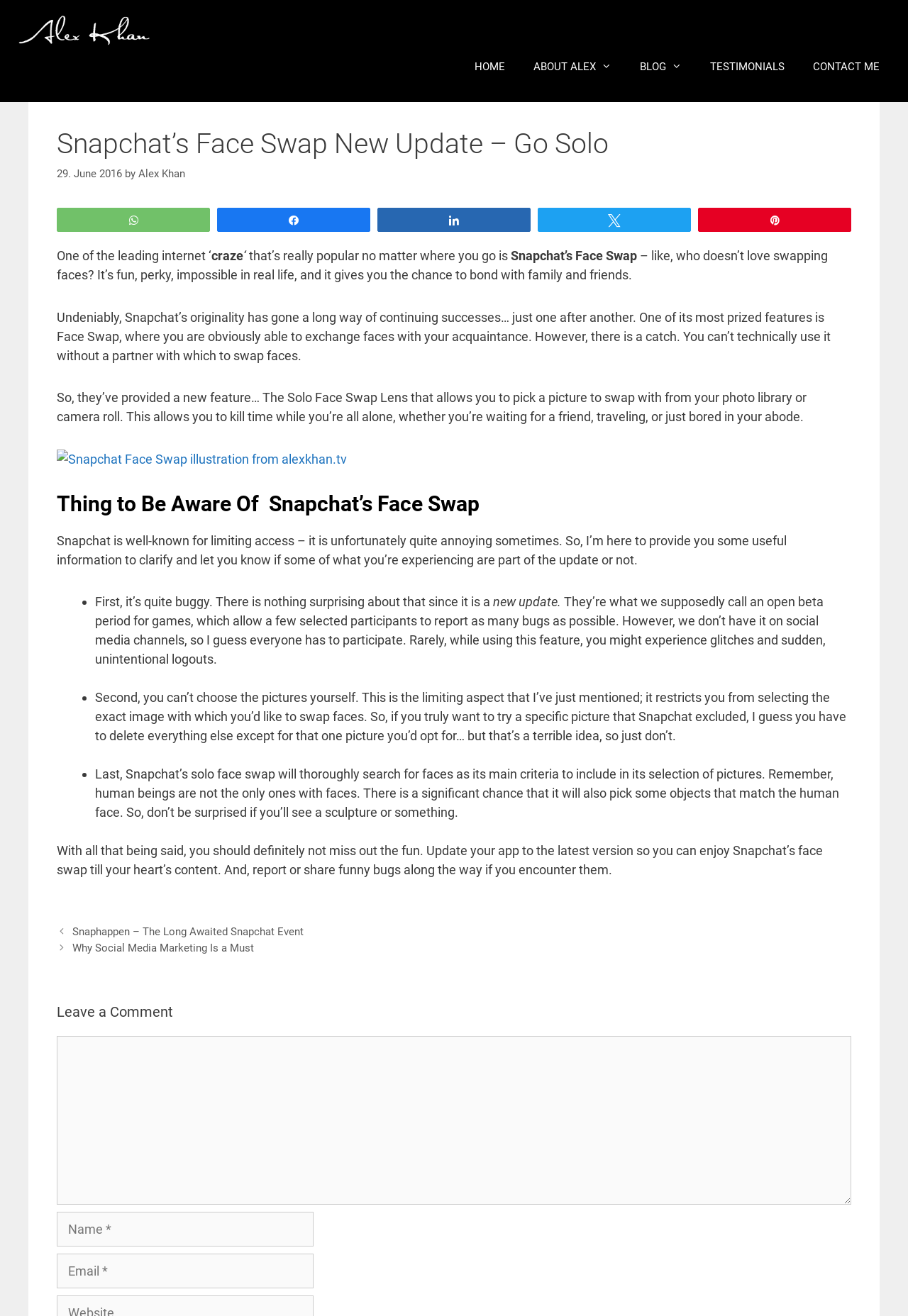Predict the bounding box coordinates of the area that should be clicked to accomplish the following instruction: "Click the 'Snapchat Face Swap illustration from alexkhan.tv' link". The bounding box coordinates should consist of four float numbers between 0 and 1, i.e., [left, top, right, bottom].

[0.062, 0.343, 0.382, 0.354]